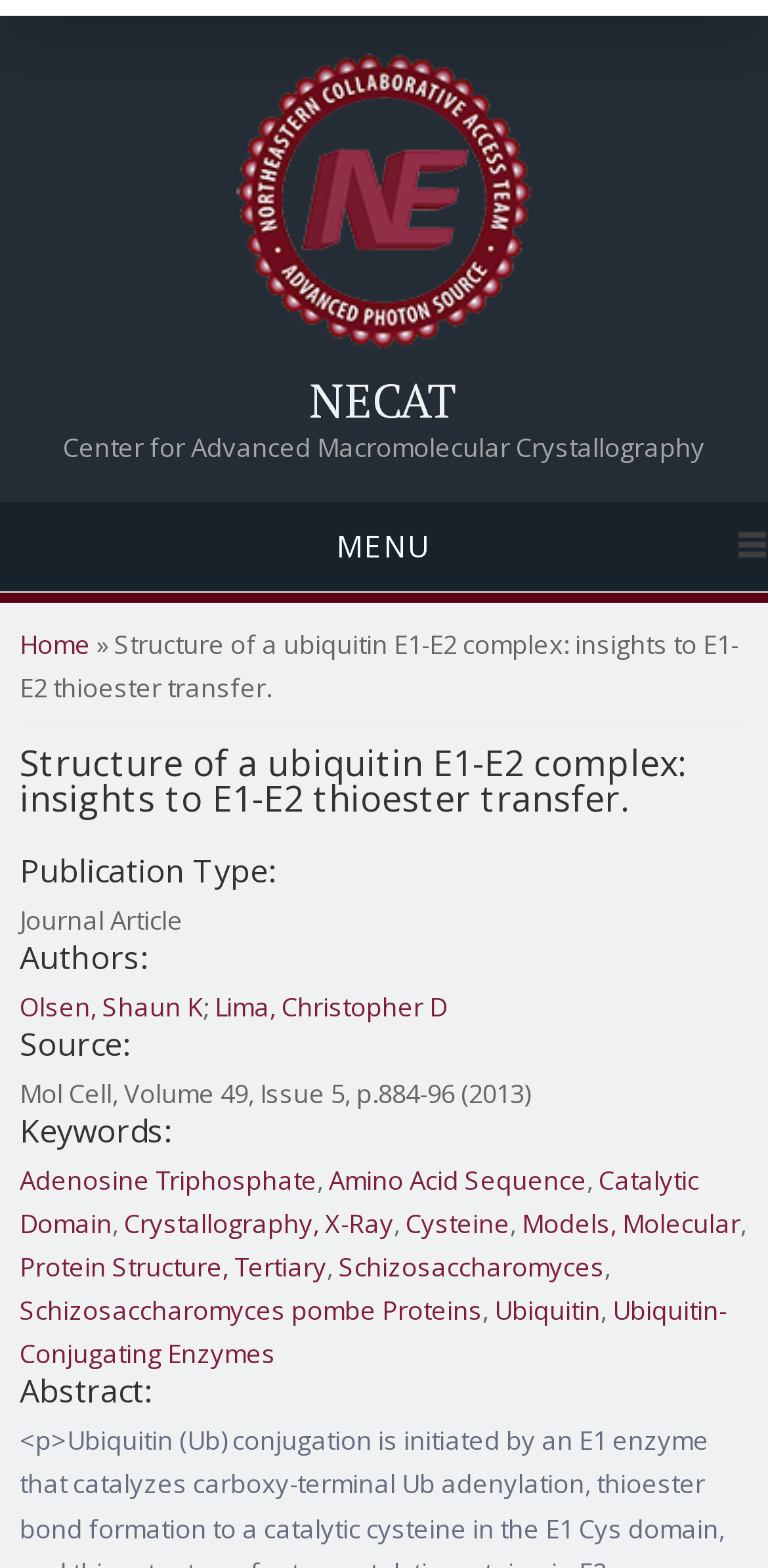What is the source of the article?
Answer with a single word or phrase by referring to the visual content.

Mol Cell, Volume 49, Issue 5, p.884-96 (2013)